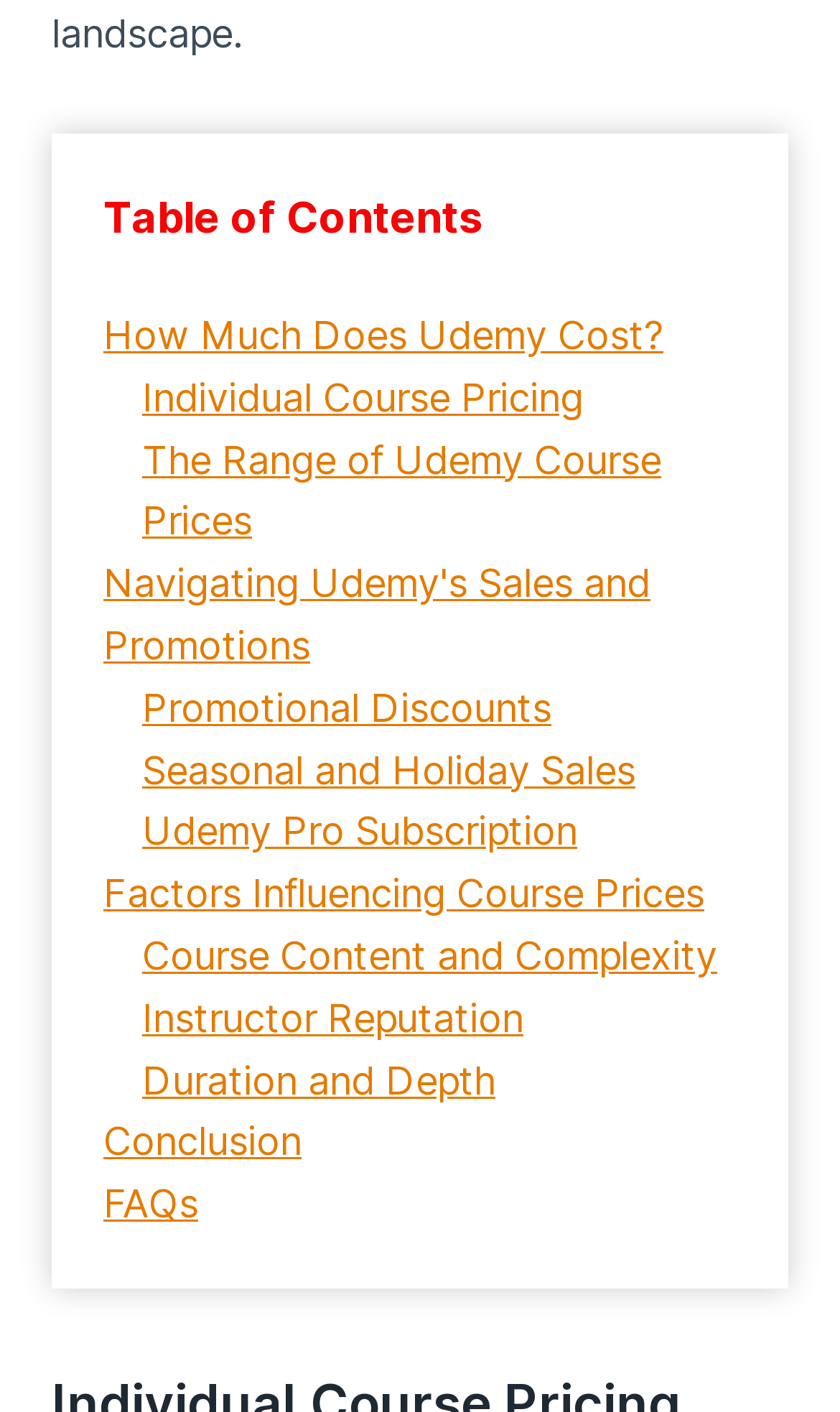Highlight the bounding box coordinates of the element you need to click to perform the following instruction: "Learn about Udemy's sales and promotions."

[0.123, 0.397, 0.774, 0.473]